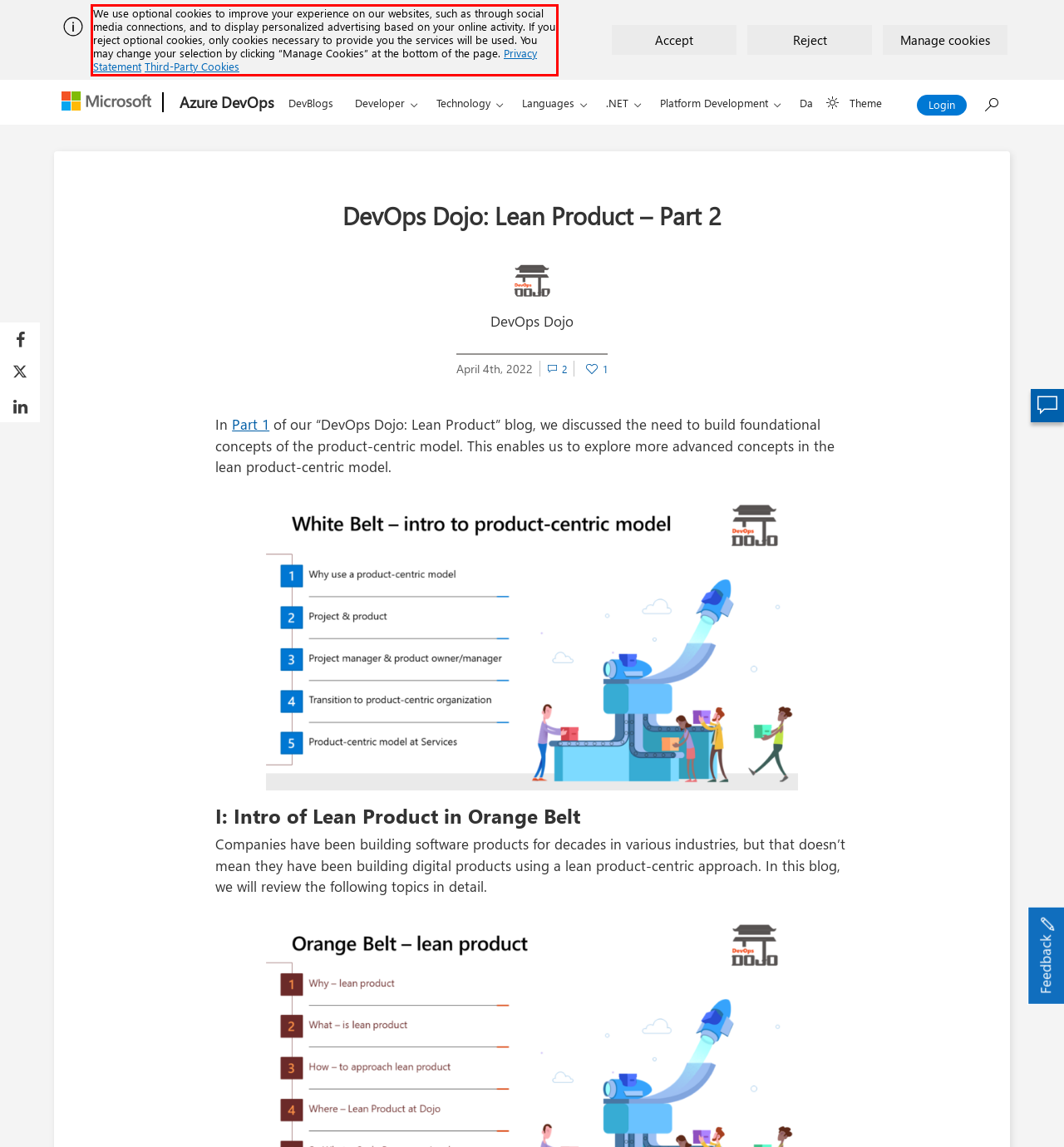Perform OCR on the text inside the red-bordered box in the provided screenshot and output the content.

We use optional cookies to improve your experience on our websites, such as through social media connections, and to display personalized advertising based on your online activity. If you reject optional cookies, only cookies necessary to provide you the services will be used. You may change your selection by clicking “Manage Cookies” at the bottom of the page. Privacy Statement Third-Party Cookies